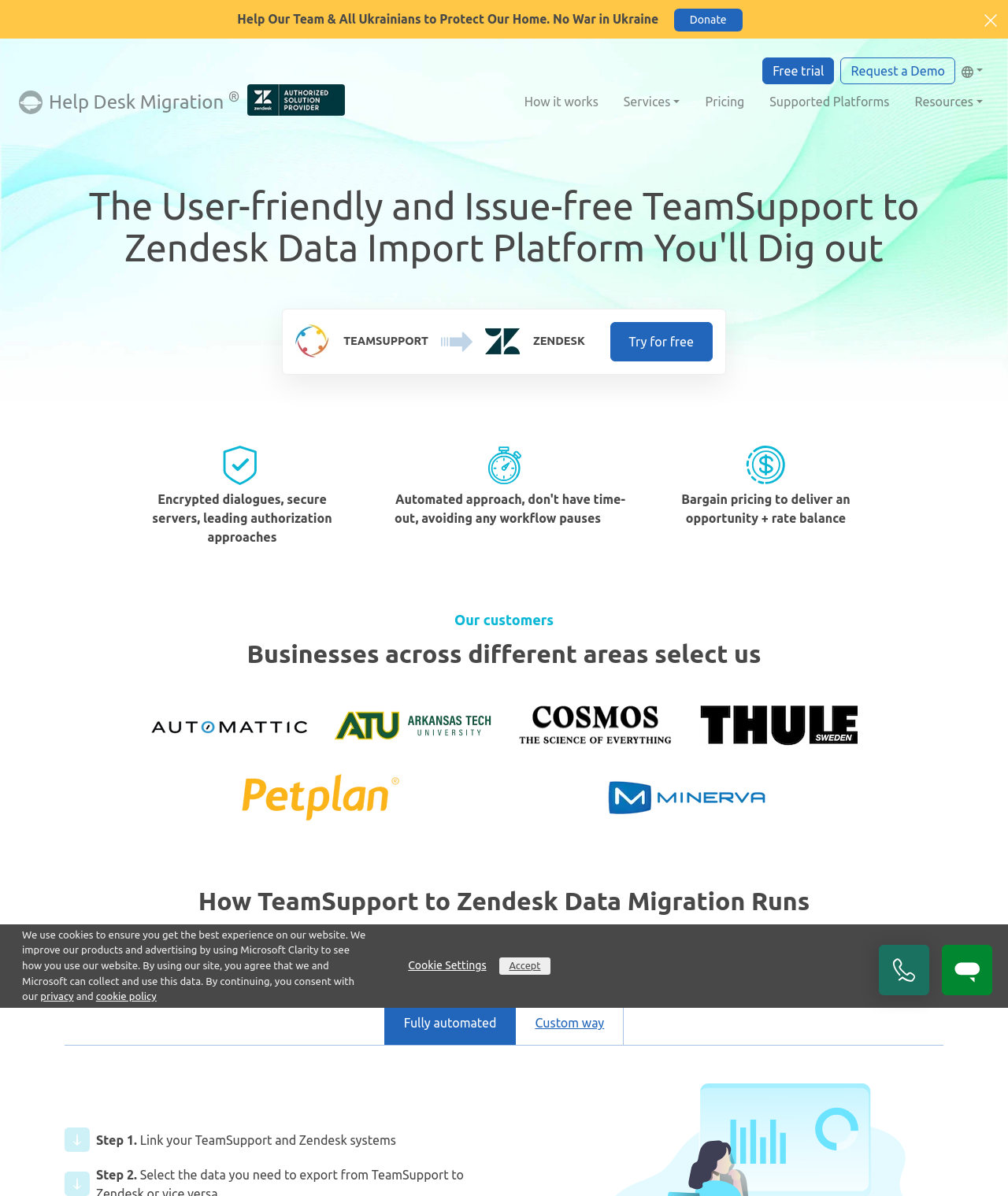Find the bounding box coordinates for the area you need to click to carry out the instruction: "Click the 'Donate' link". The coordinates should be four float numbers between 0 and 1, indicated as [left, top, right, bottom].

[0.669, 0.007, 0.736, 0.027]